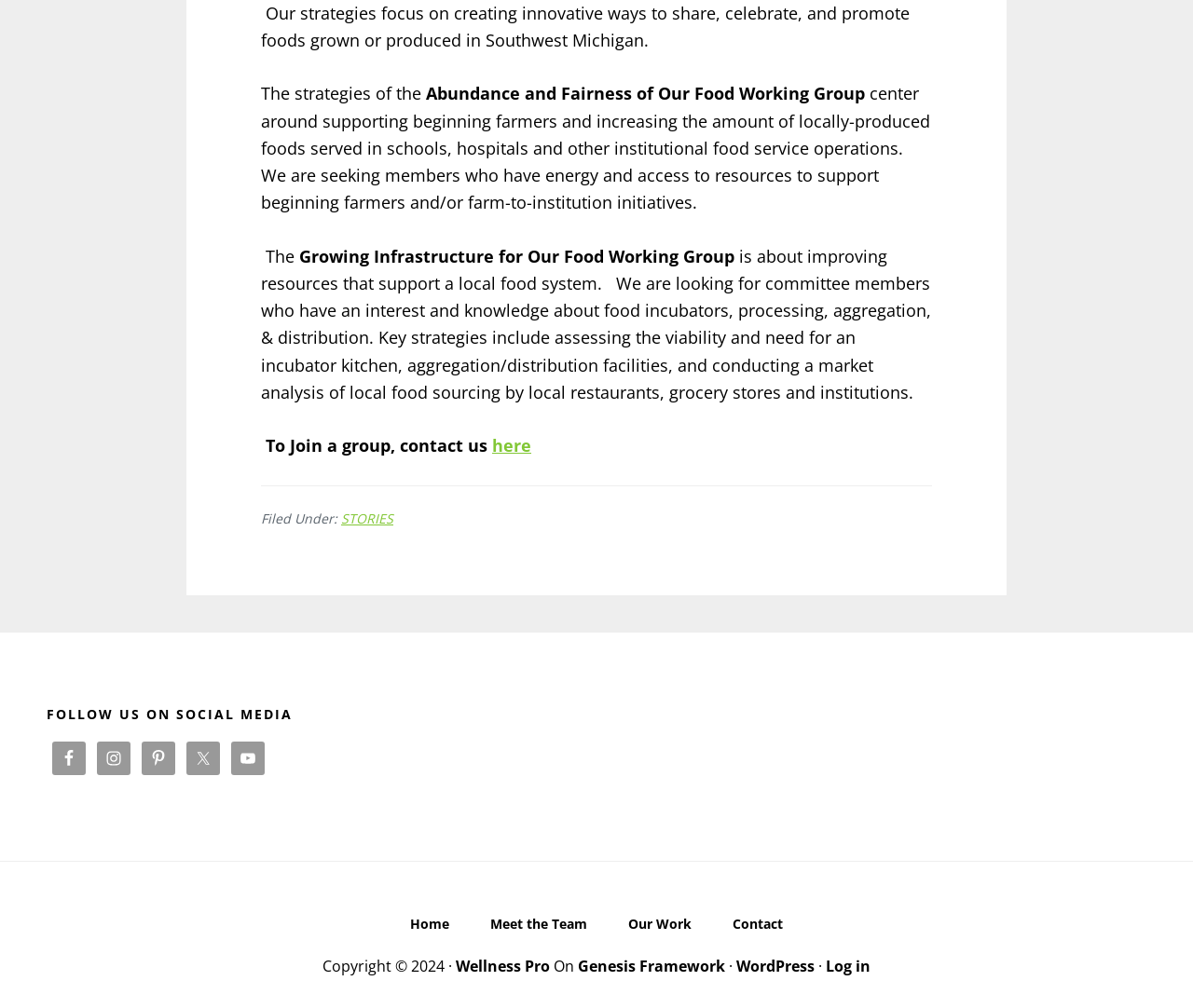Please locate the bounding box coordinates of the element that needs to be clicked to achieve the following instruction: "Go to the 'Meet the Team' page". The coordinates should be four float numbers between 0 and 1, i.e., [left, top, right, bottom].

[0.395, 0.91, 0.508, 0.932]